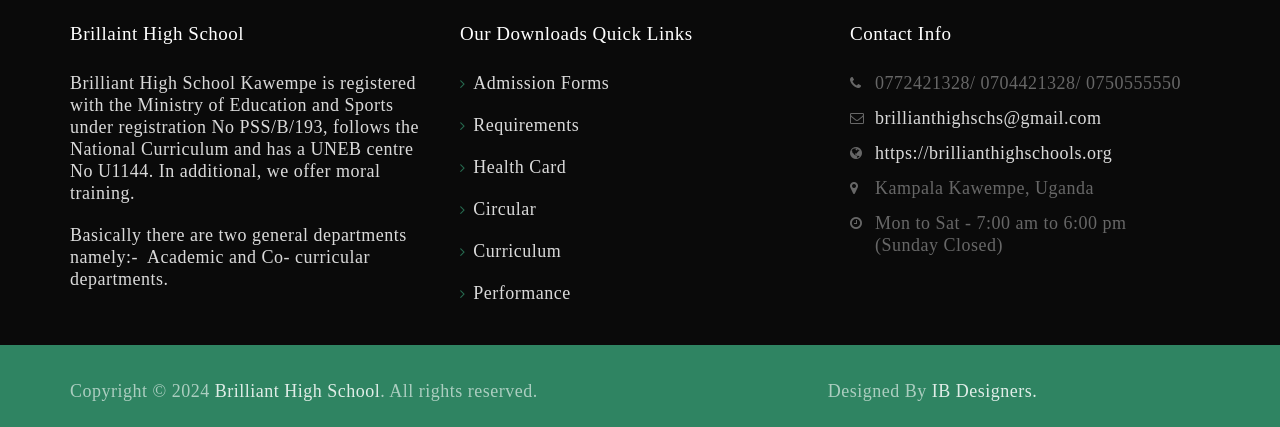What is the name of the high school?
Please look at the screenshot and answer using one word or phrase.

Brilliant High School